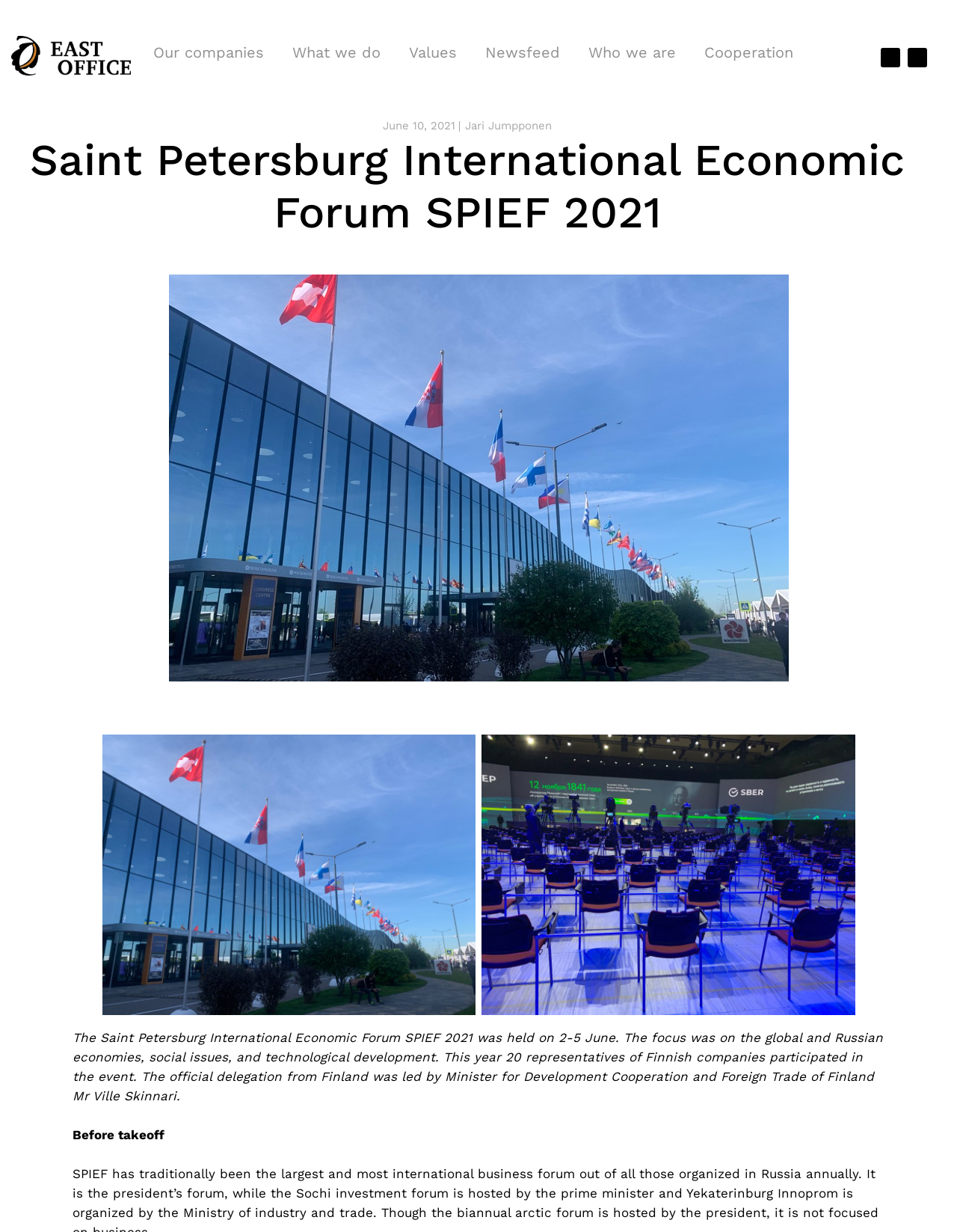Please study the image and answer the question comprehensively:
What was the focus of SPIEF 2021?

The focus of SPIEF 2021 was on the global and Russian economies, social issues, and technological development, as stated in the paragraph describing the event.